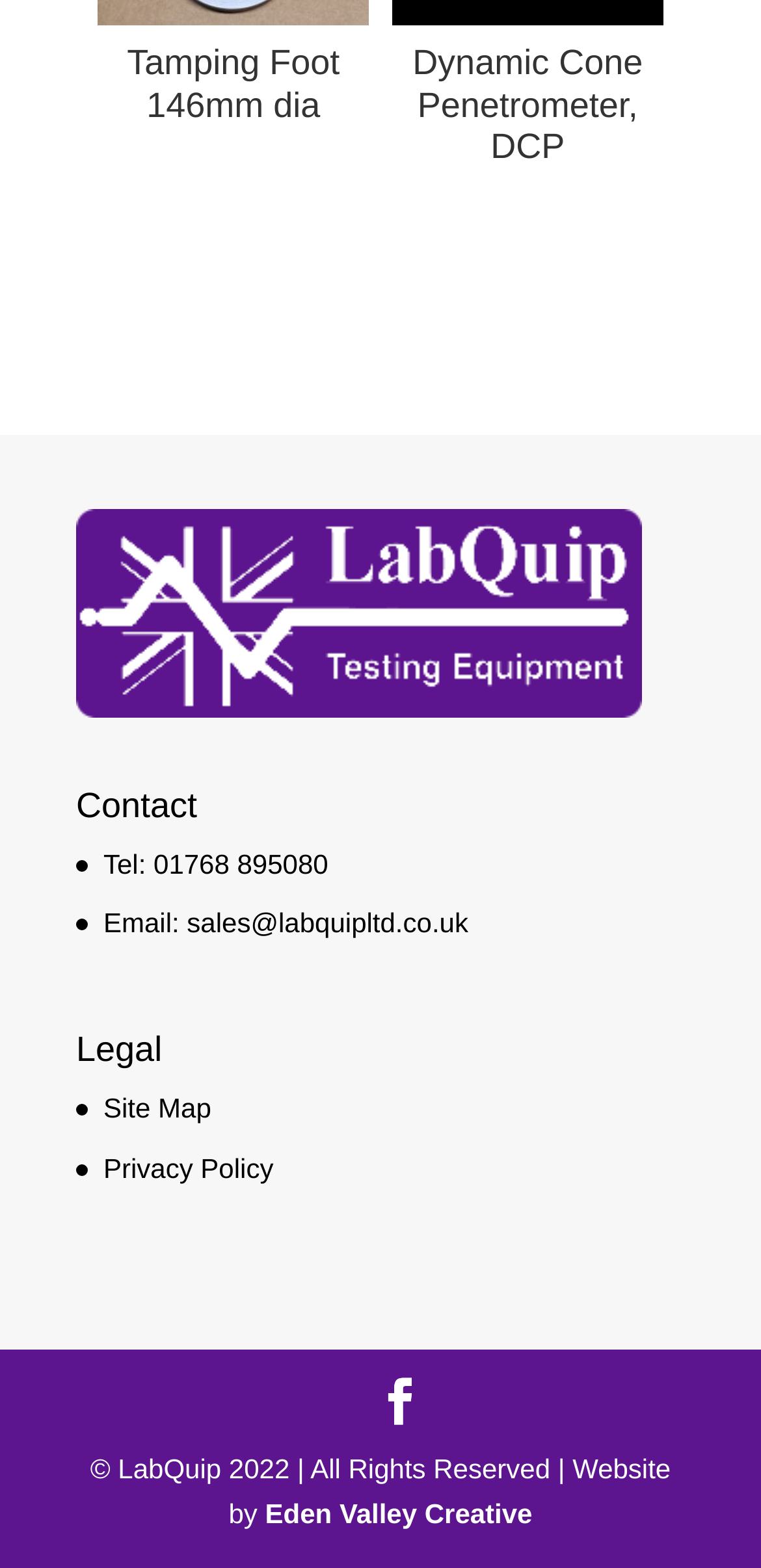Provide the bounding box coordinates of the UI element that matches the description: "Eden Valley Creative".

[0.348, 0.956, 0.7, 0.976]